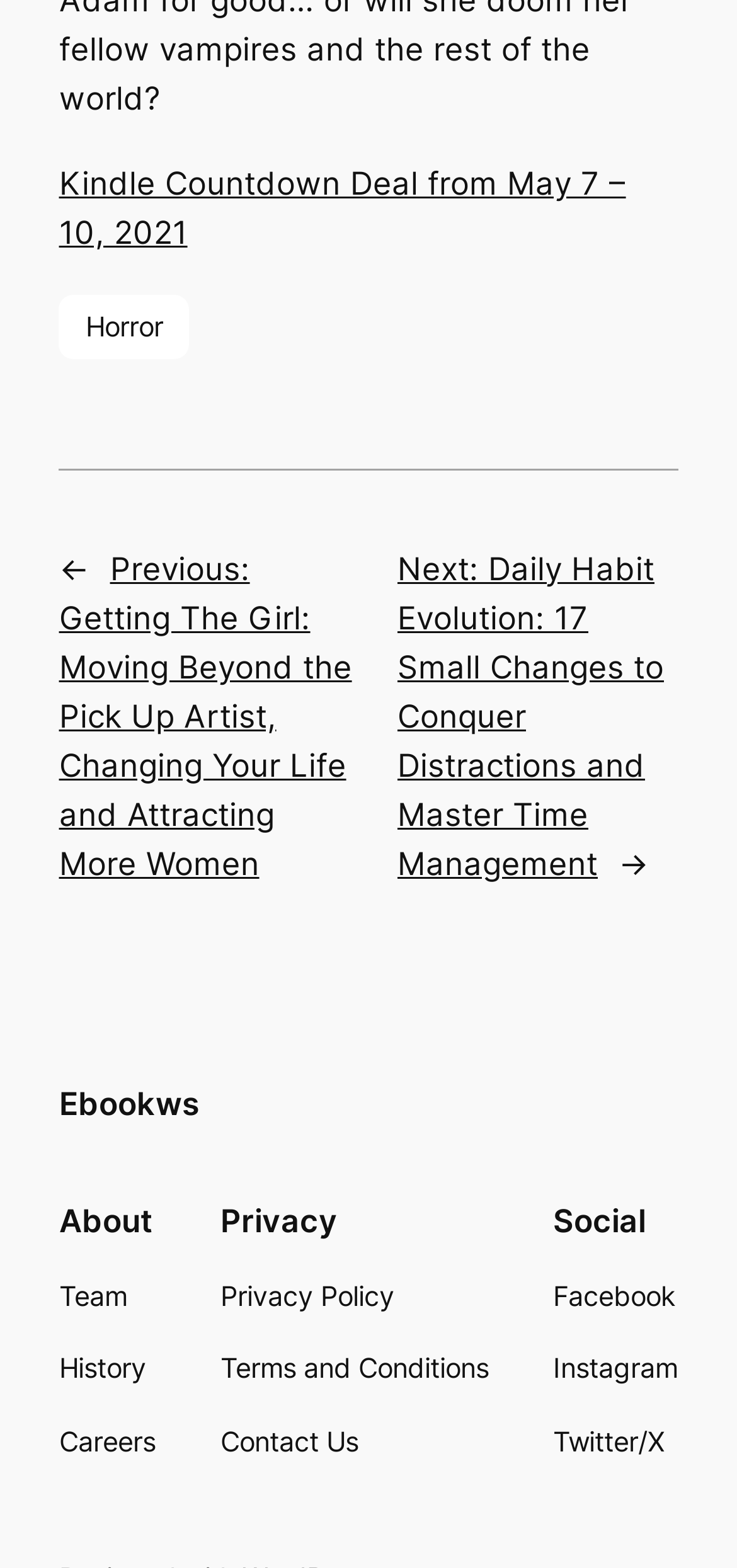How many navigation menus are available?
Answer the question with just one word or phrase using the image.

4